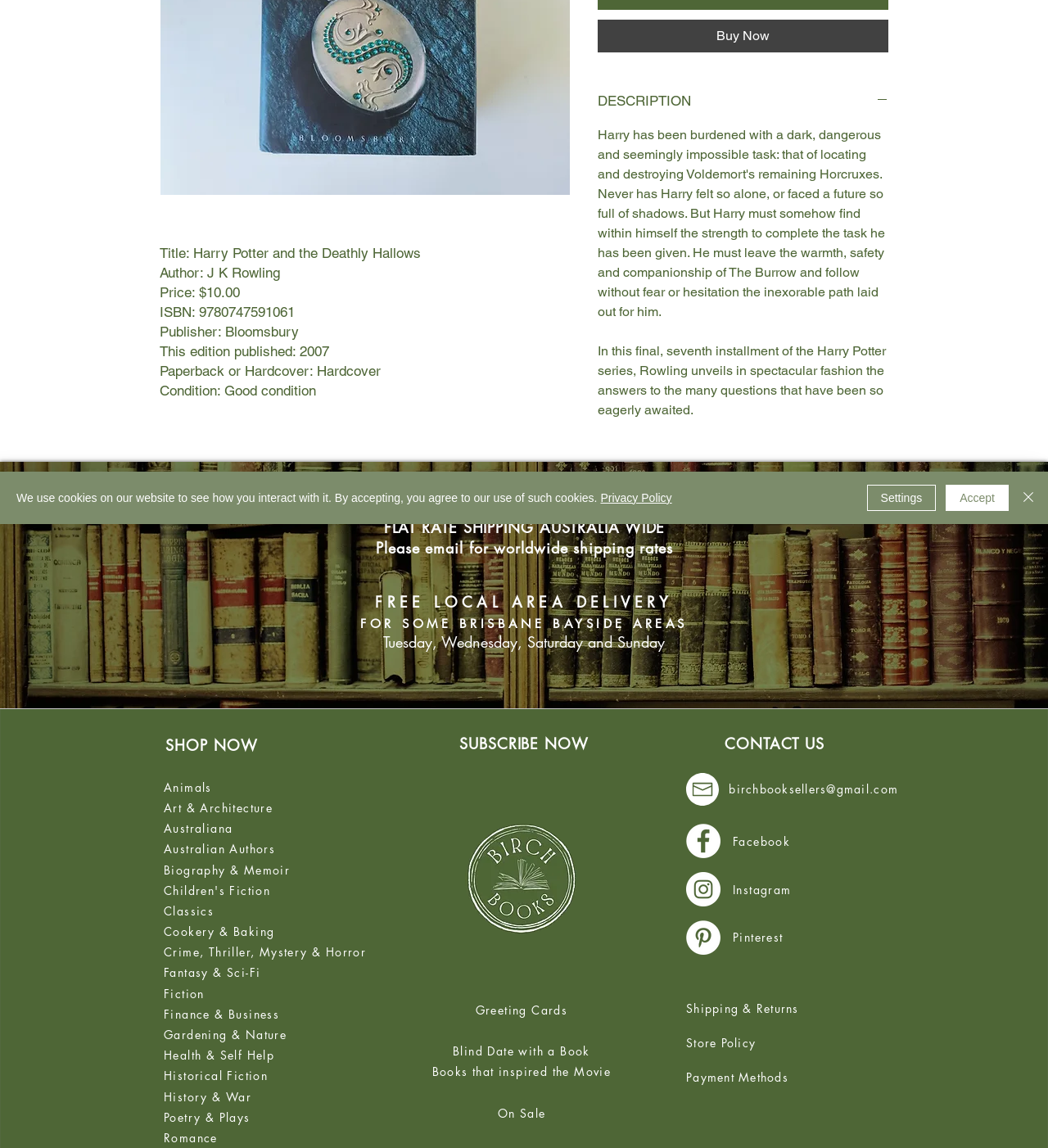Locate the UI element described by Blind Date with a Book in the provided webpage screenshot. Return the bounding box coordinates in the format (top-left x, top-left y, bottom-right x, bottom-right y), ensuring all values are between 0 and 1.

[0.432, 0.909, 0.563, 0.922]